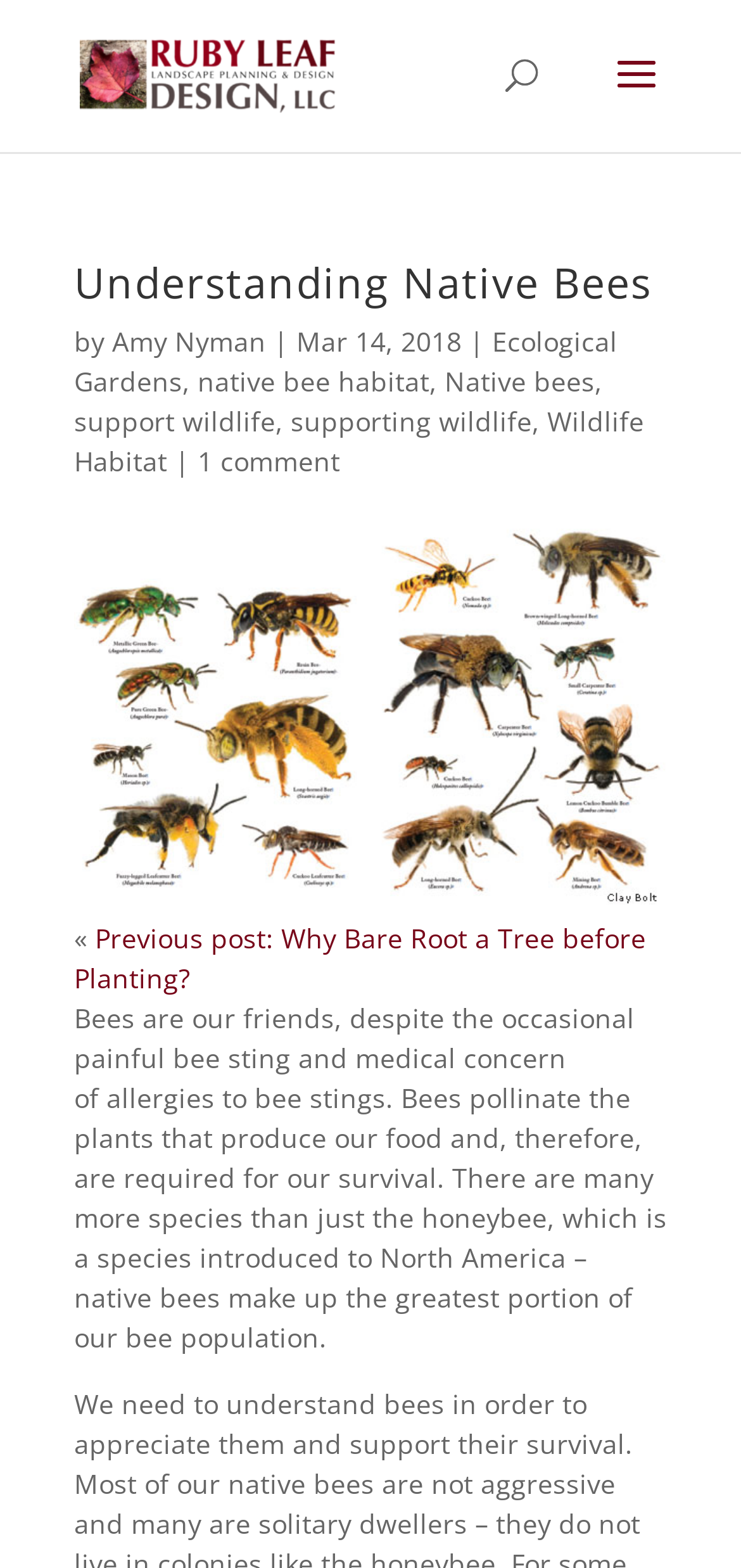Predict the bounding box for the UI component with the following description: "Ryan Boudwin".

None